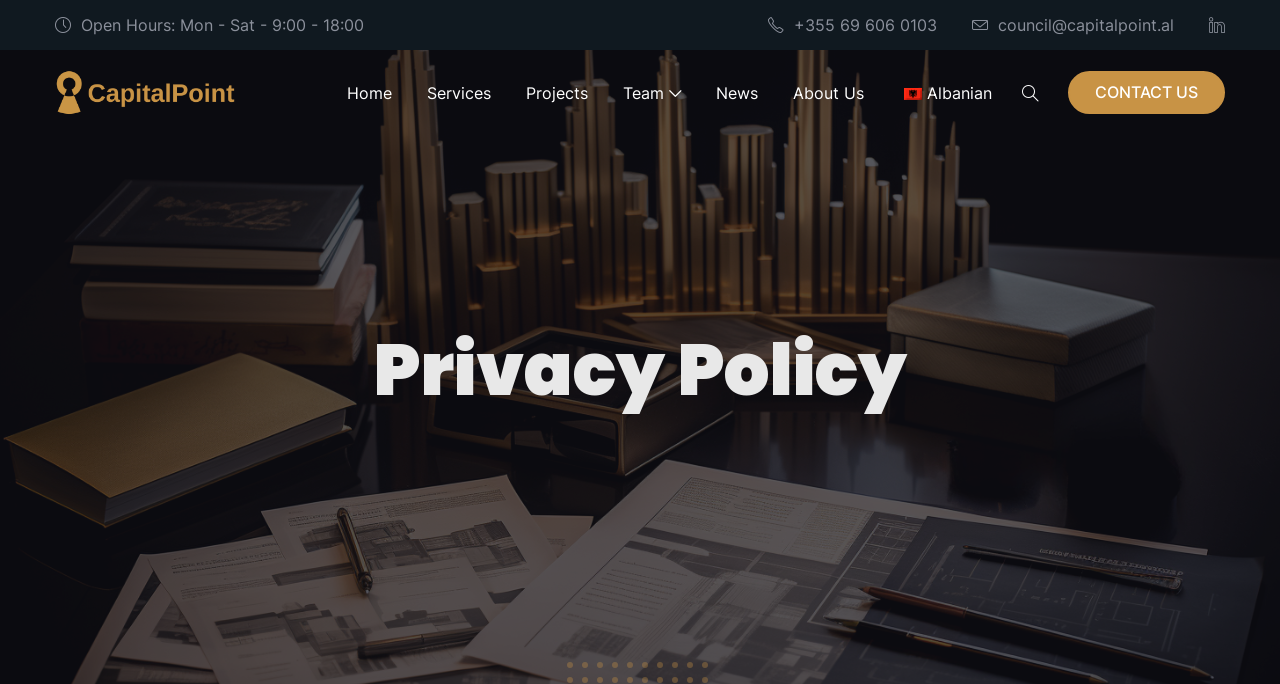Please specify the bounding box coordinates of the area that should be clicked to accomplish the following instruction: "Learn about the team". The coordinates should consist of four float numbers between 0 and 1, i.e., [left, top, right, bottom].

[0.475, 0.106, 0.544, 0.164]